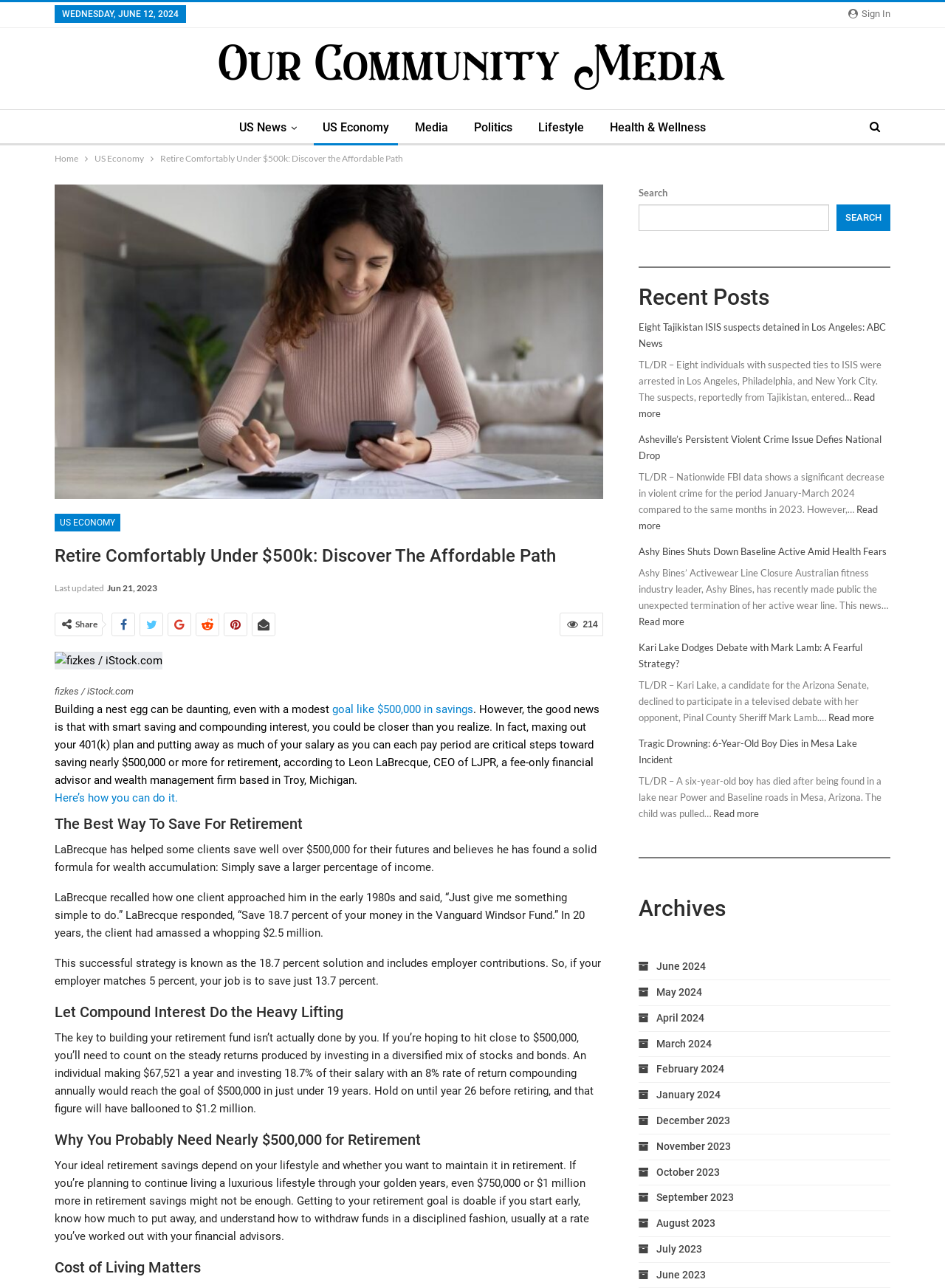What is the recommended percentage of income to save for retirement? Refer to the image and provide a one-word or short phrase answer.

18.7 percent